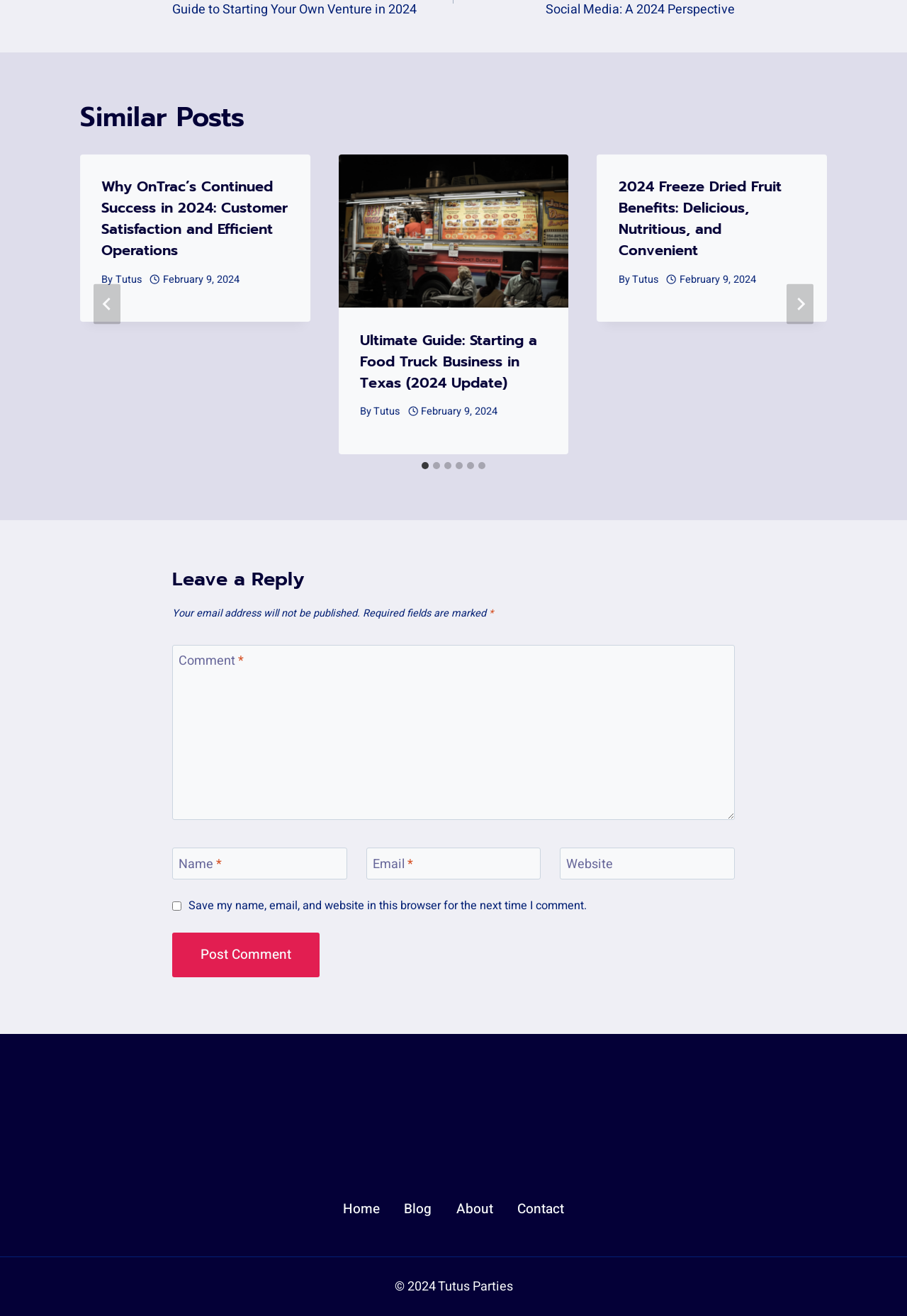Refer to the image and offer a detailed explanation in response to the question: What is the author of the second article?

I found the author of the second article by looking at the link element with the text 'By' inside the second tabpanel, which is followed by the link element with the text 'Tutus'.